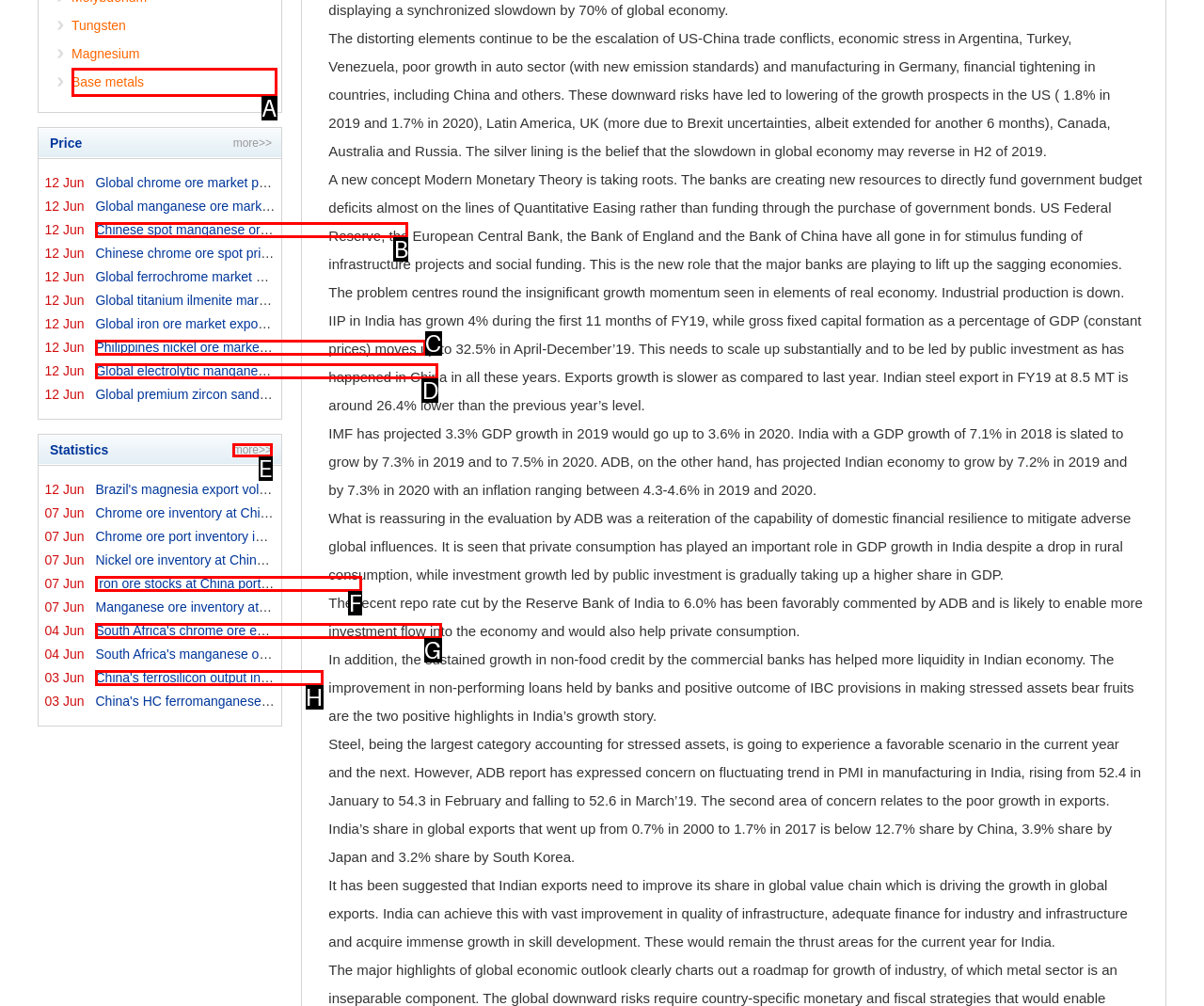Given the description: Base metals, select the HTML element that matches it best. Reply with the letter of the chosen option directly.

A